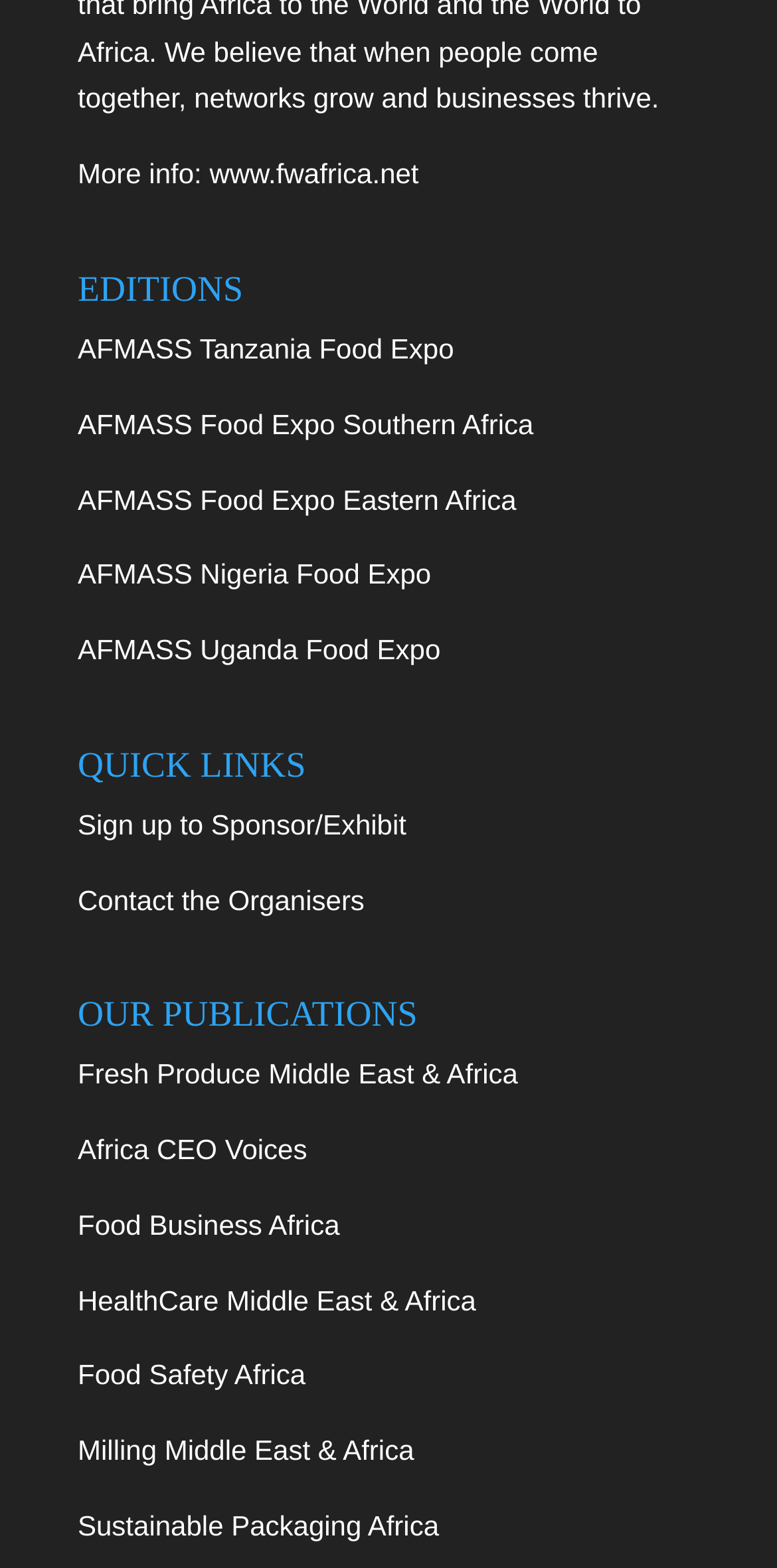Find the bounding box coordinates of the clickable area that will achieve the following instruction: "Click the Impact Lab logo".

None